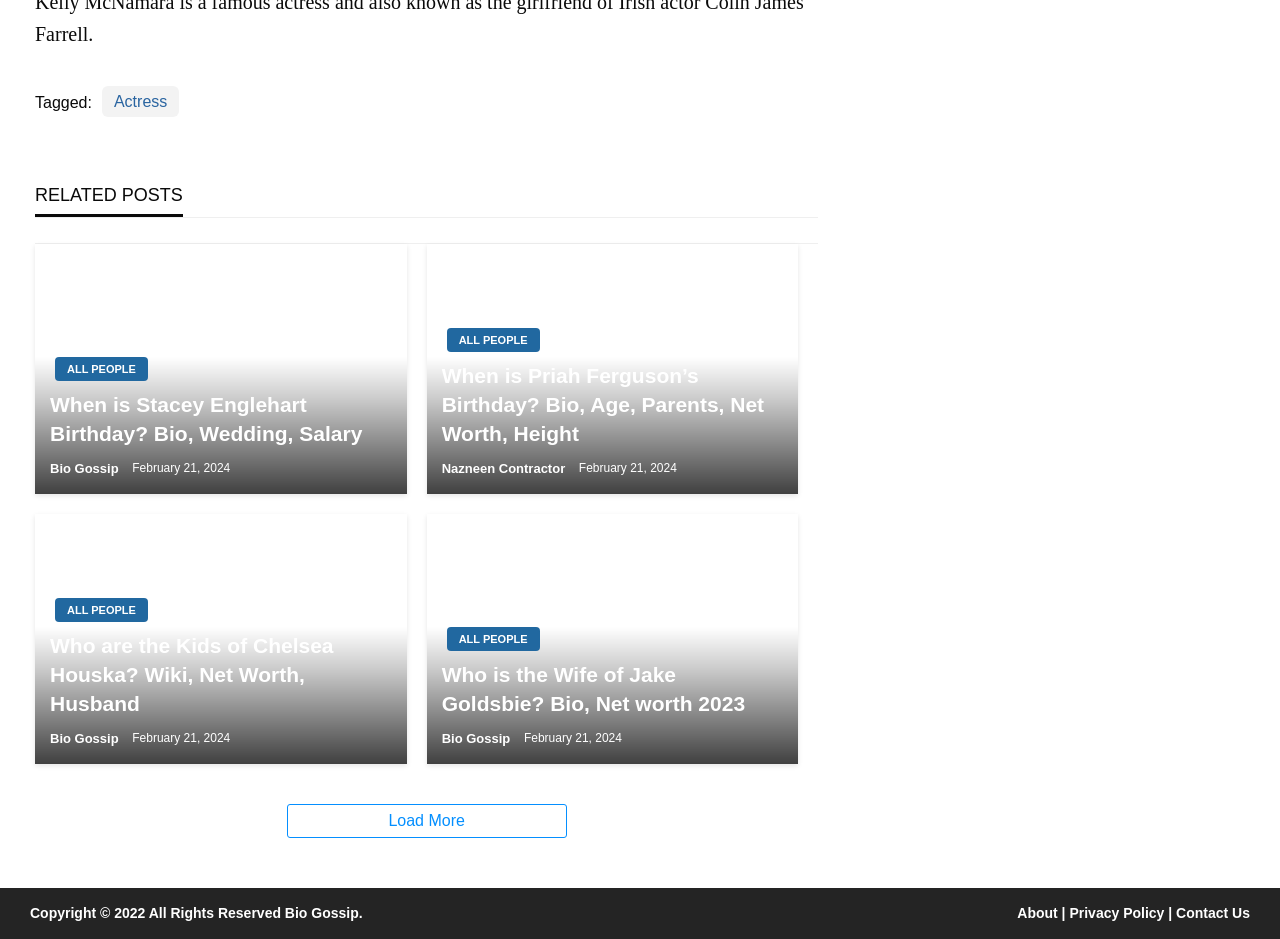Analyze the image and give a detailed response to the question:
How many related posts are shown on this page?

There are 4 related posts shown on this page because there are 4 articles with headings and links, each representing a separate post.